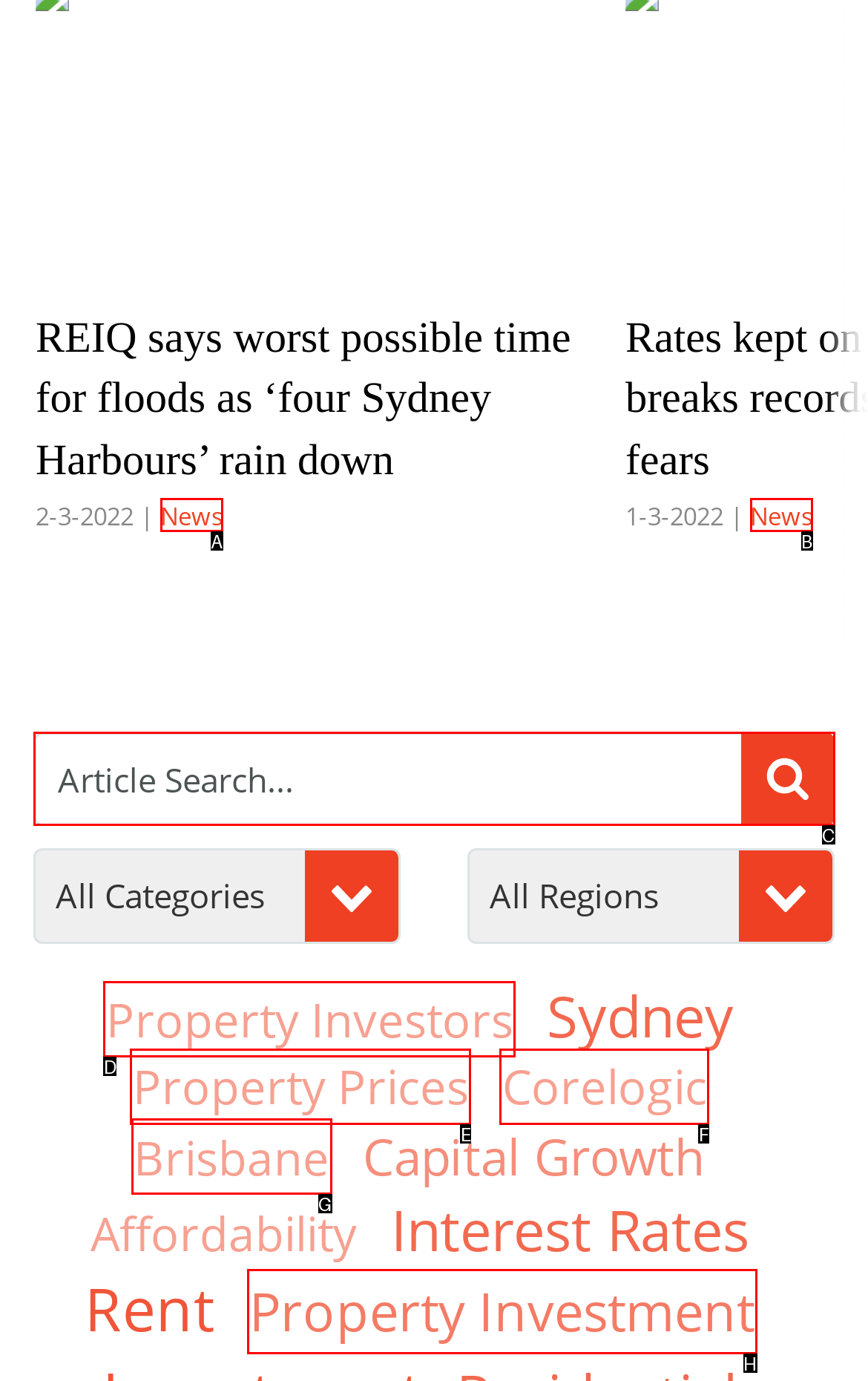Match the HTML element to the given description: Property Investment
Indicate the option by its letter.

H